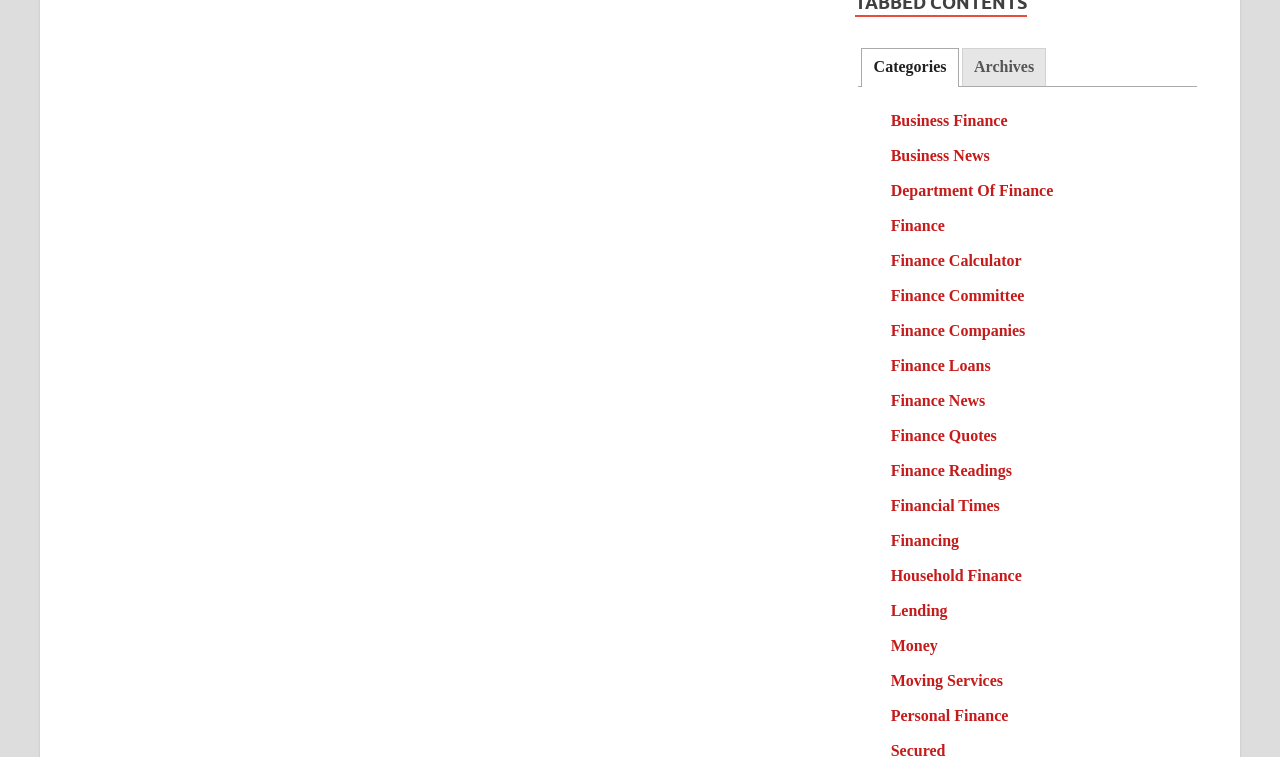What is the first link in the 'Categories' tab?
Answer the question using a single word or phrase, according to the image.

Business Finance